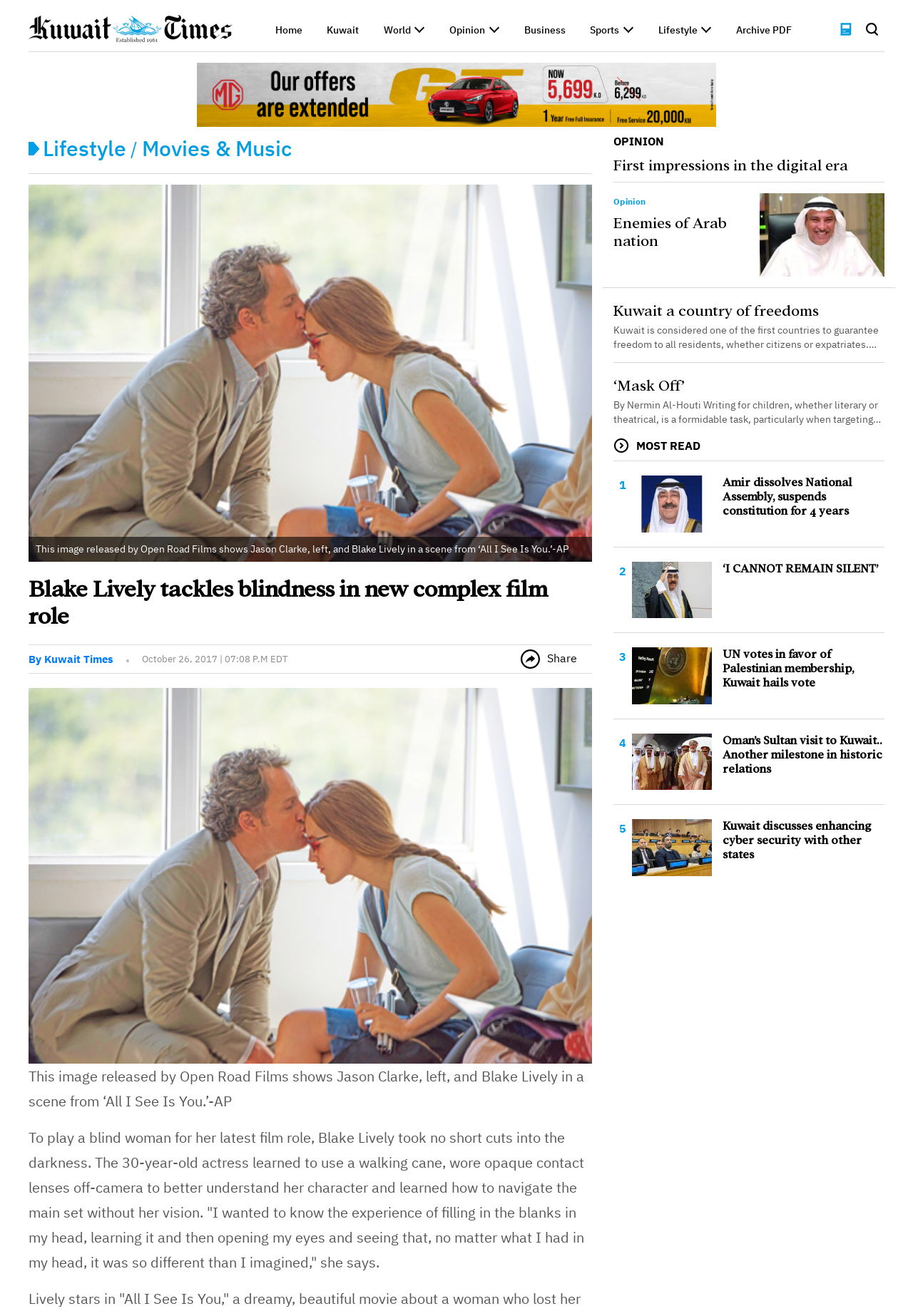Please locate the bounding box coordinates of the element that needs to be clicked to achieve the following instruction: "Click on the 'Movies & Music' link". The coordinates should be four float numbers between 0 and 1, i.e., [left, top, right, bottom].

[0.155, 0.102, 0.32, 0.124]